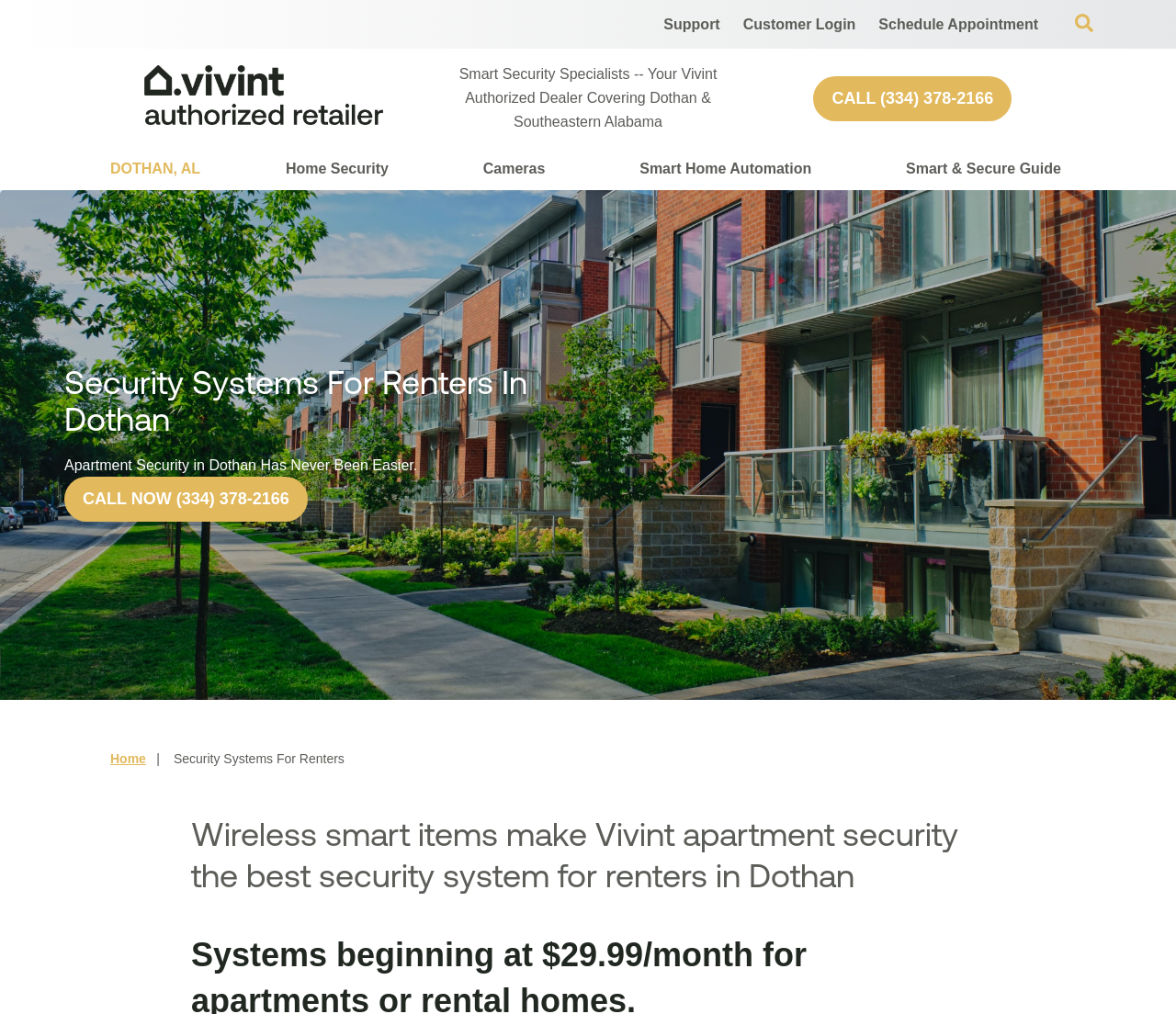What is the phone number to call for Vivint services?
Using the details shown in the screenshot, provide a comprehensive answer to the question.

I found the answer by looking at the link 'CALL (334) 378-2166' and also the link 'CALL NOW (334) 378-2166' which both contain the same phone number.